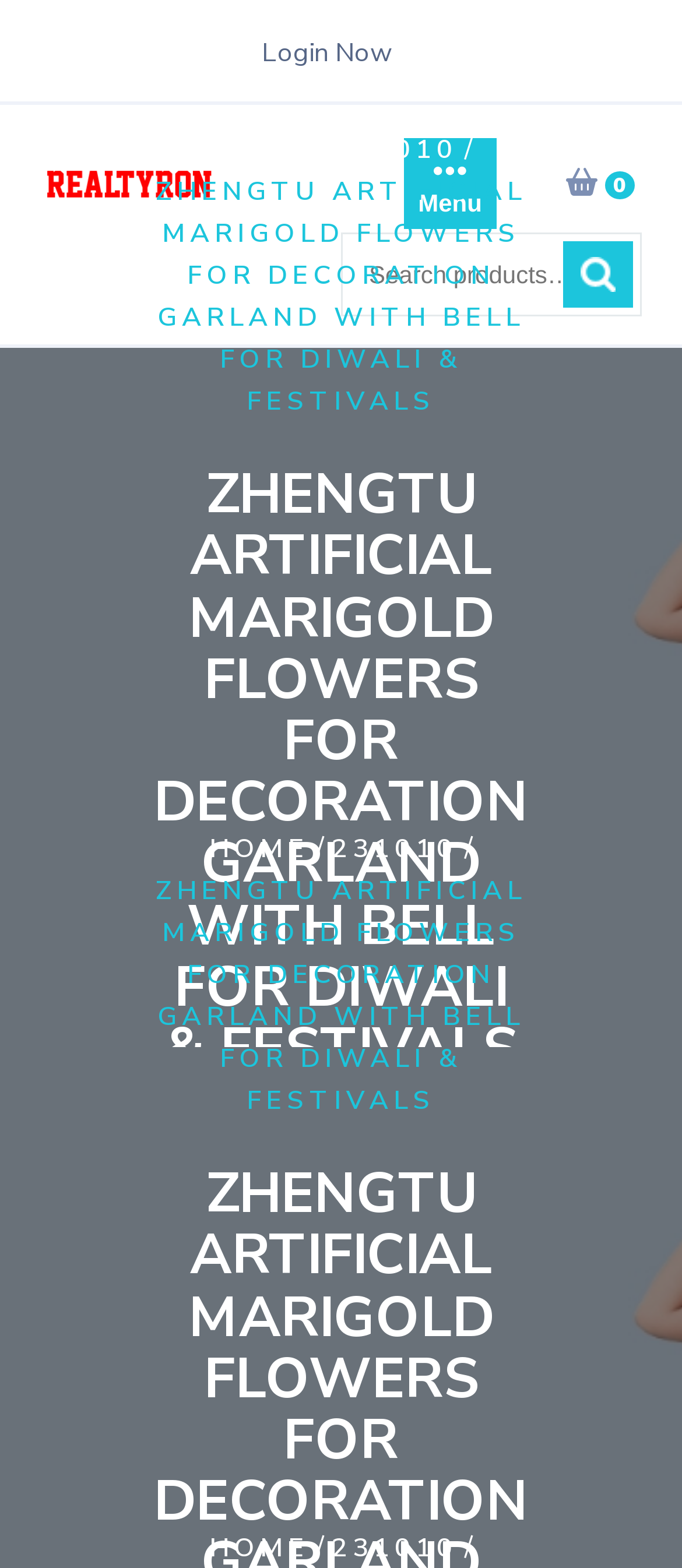Please provide the bounding box coordinates for the UI element as described: "hr@realtyron.com". The coordinates must be four floats between 0 and 1, represented as [left, top, right, bottom].

[0.227, 0.741, 0.64, 0.764]